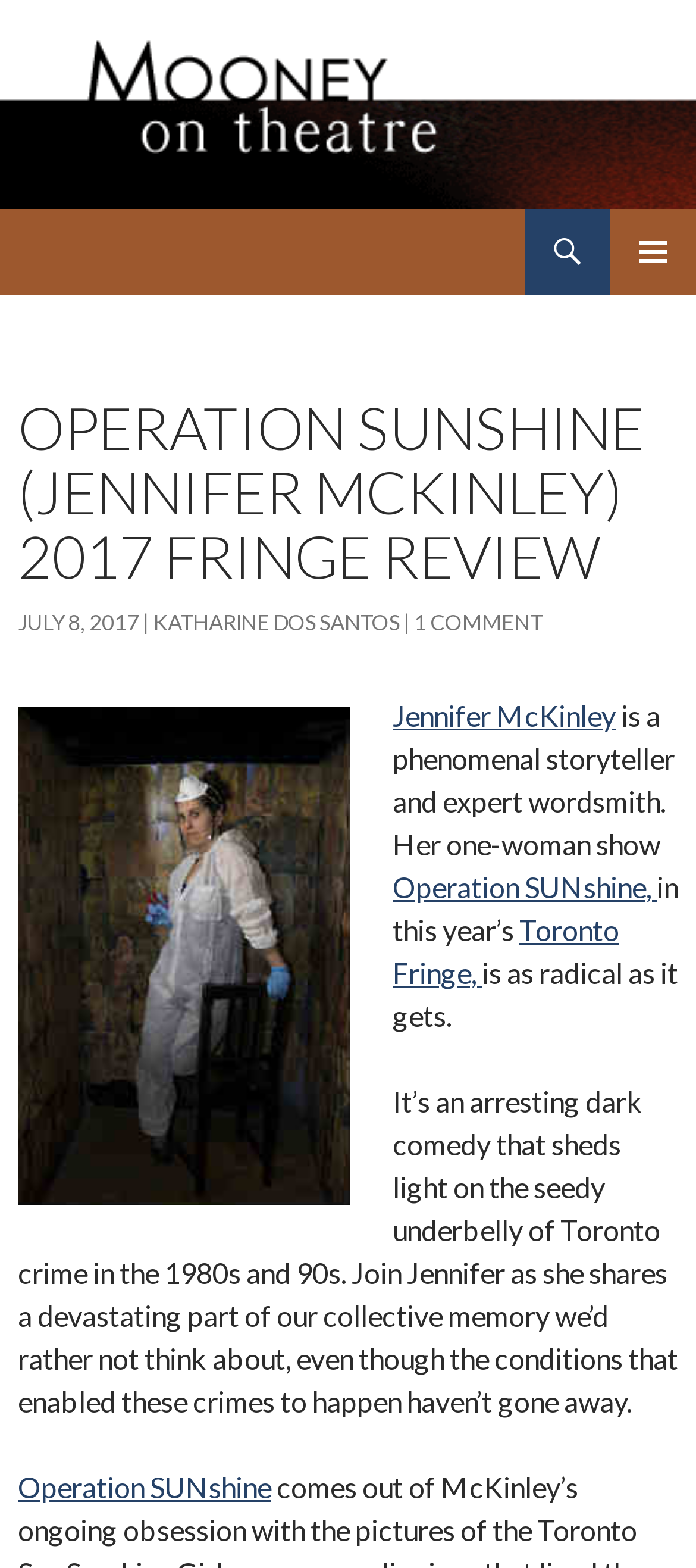Provide the bounding box coordinates of the section that needs to be clicked to accomplish the following instruction: "Click Mooney on Theatre logo."

[0.0, 0.0, 0.3, 0.133]